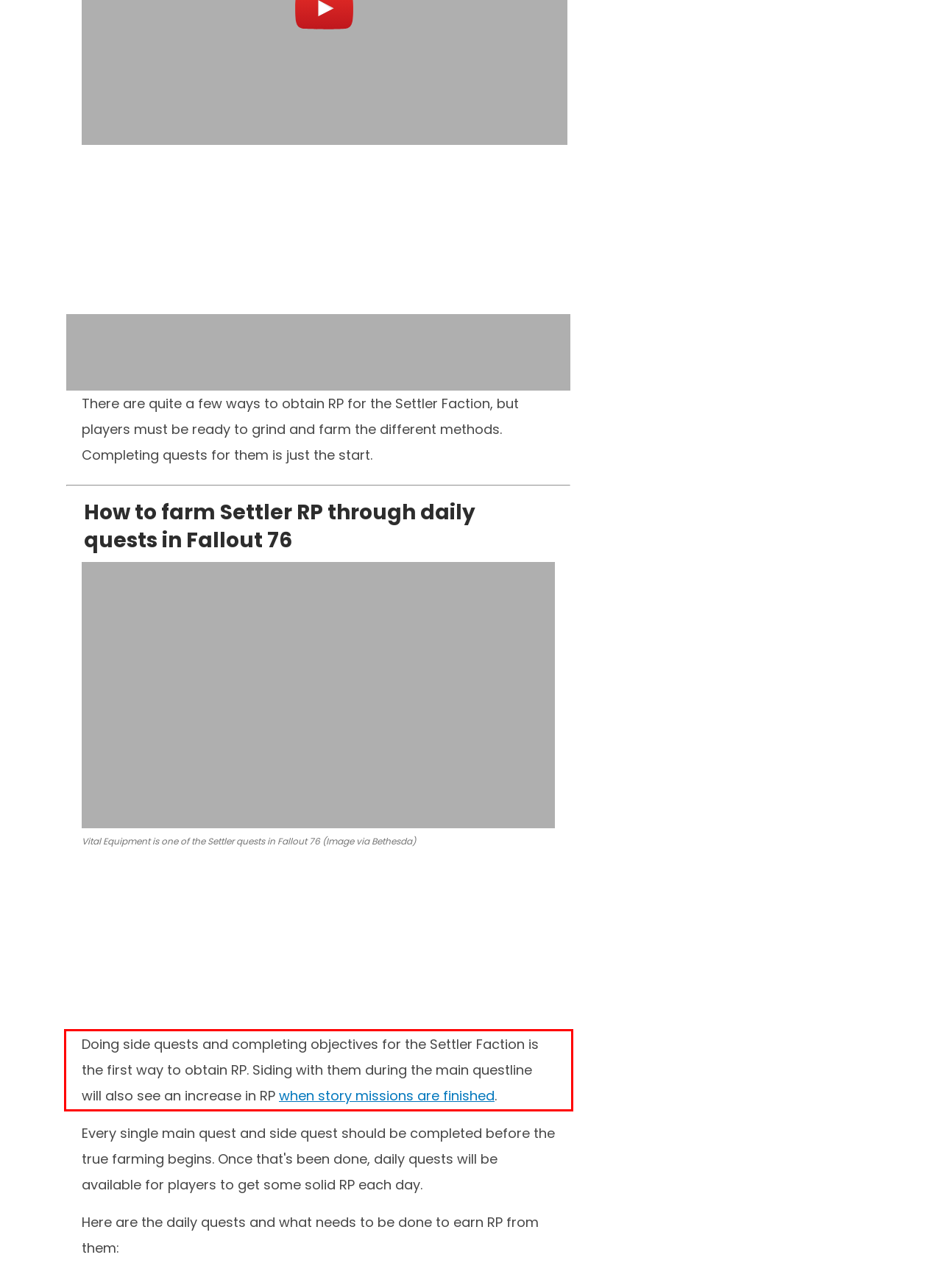With the provided screenshot of a webpage, locate the red bounding box and perform OCR to extract the text content inside it.

Doing side quests and completing objectives for the Settler Faction is the first way to obtain RP. Siding with them during the main questline will also see an increase in RP when story missions are finished.